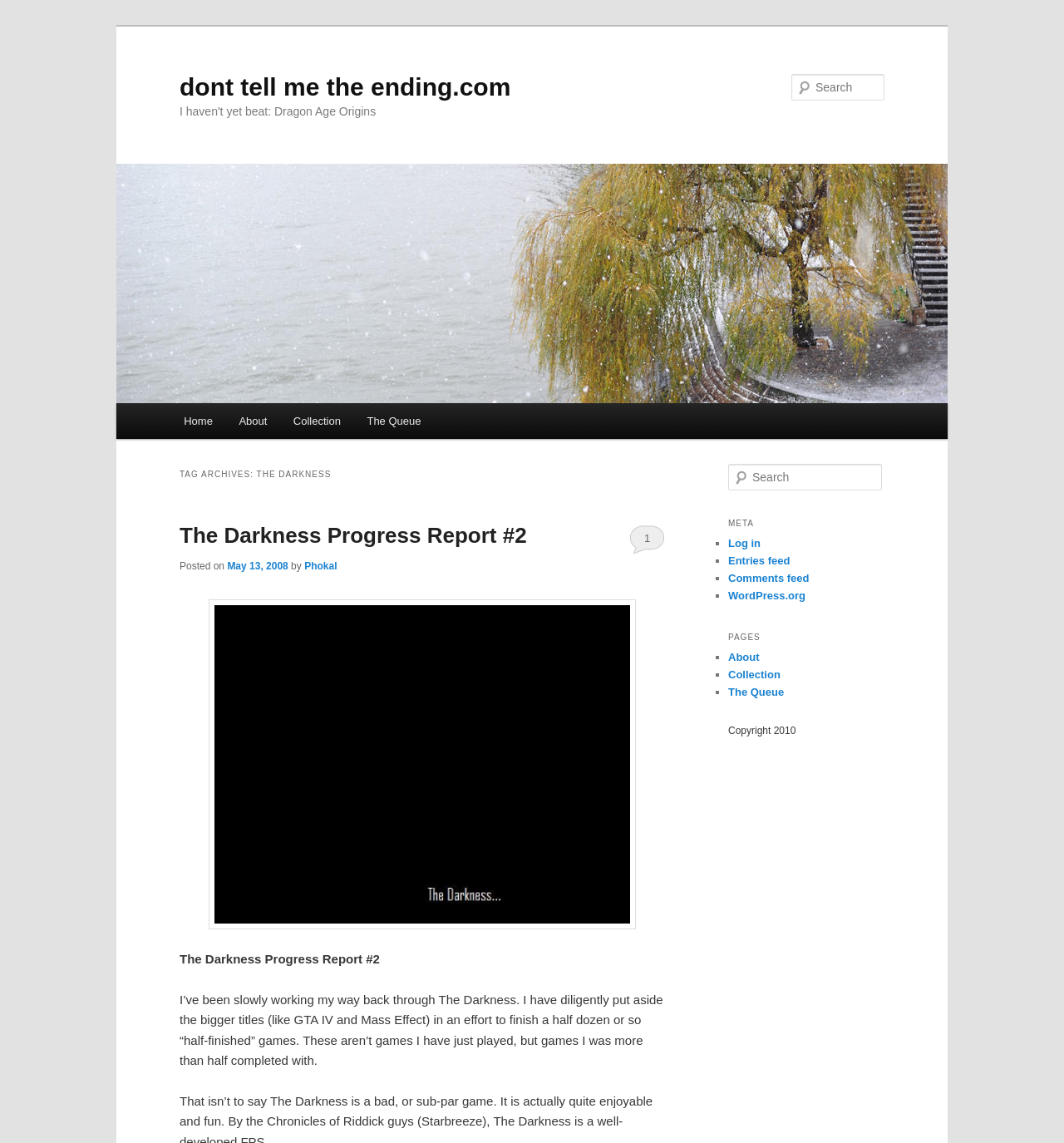Locate the primary headline on the webpage and provide its text.

dont tell me the ending.com